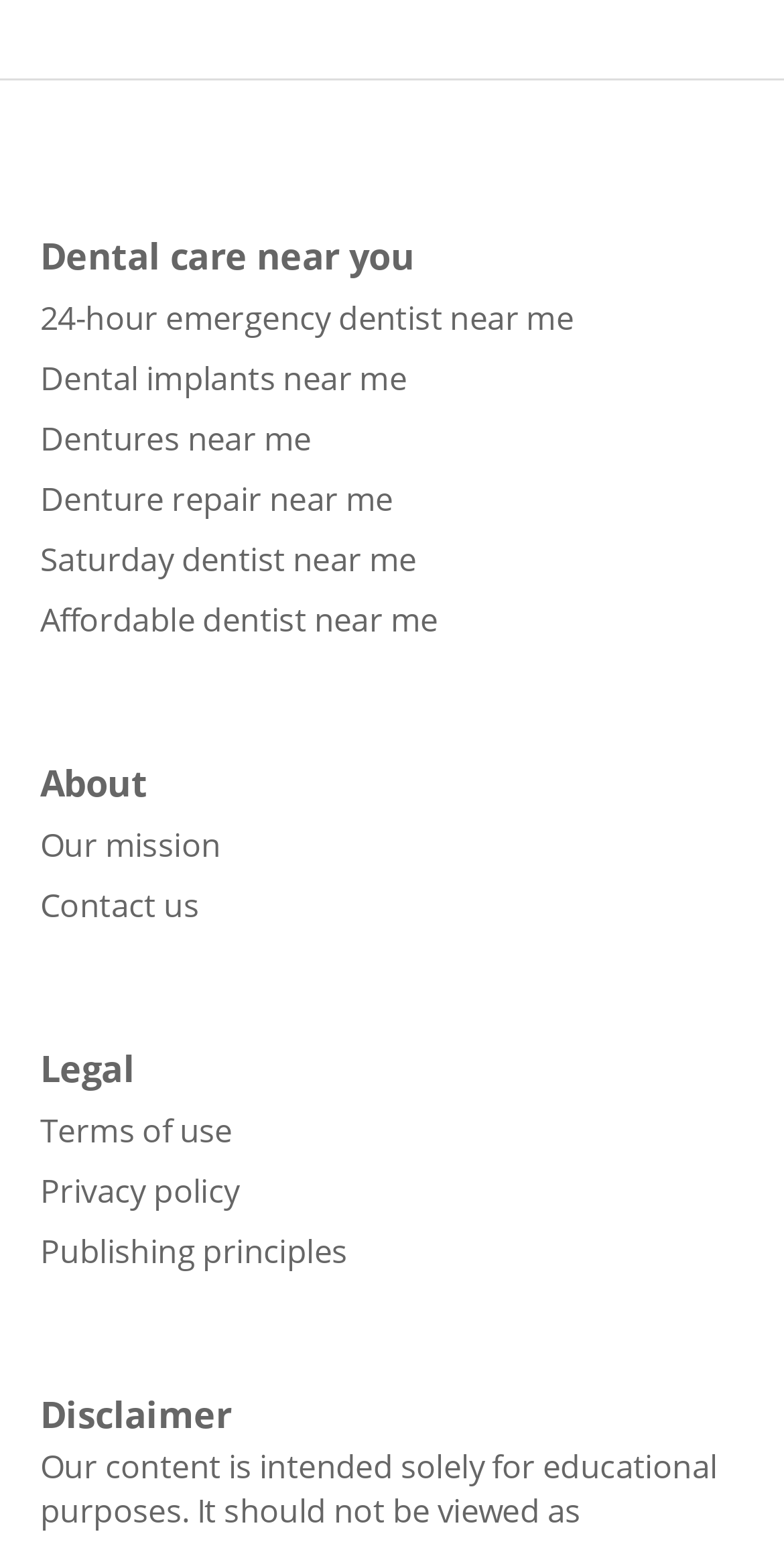Identify the bounding box coordinates of the area that should be clicked in order to complete the given instruction: "View the terms of use". The bounding box coordinates should be four float numbers between 0 and 1, i.e., [left, top, right, bottom].

[0.051, 0.718, 0.296, 0.747]